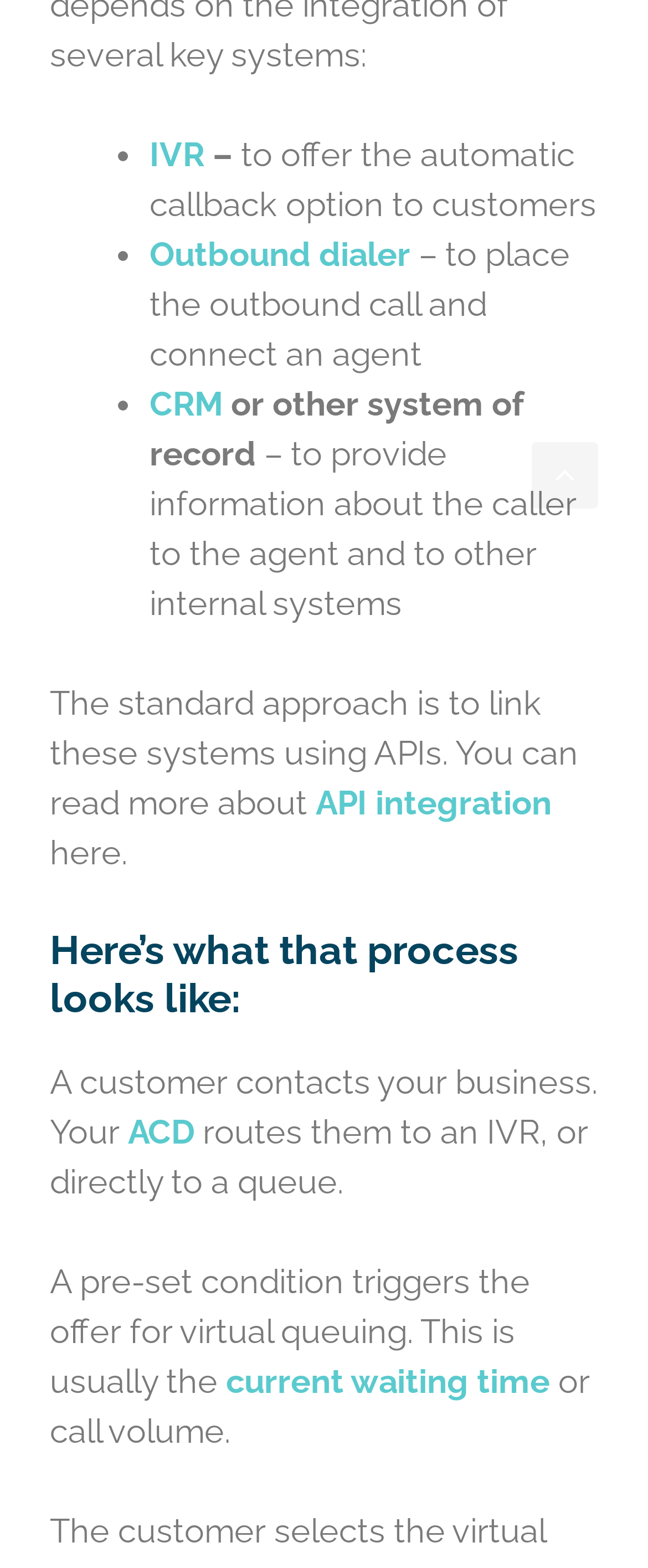Find the bounding box of the UI element described as: "Free Press Watch". The bounding box coordinates should be given as four float values between 0 and 1, i.e., [left, top, right, bottom].

None